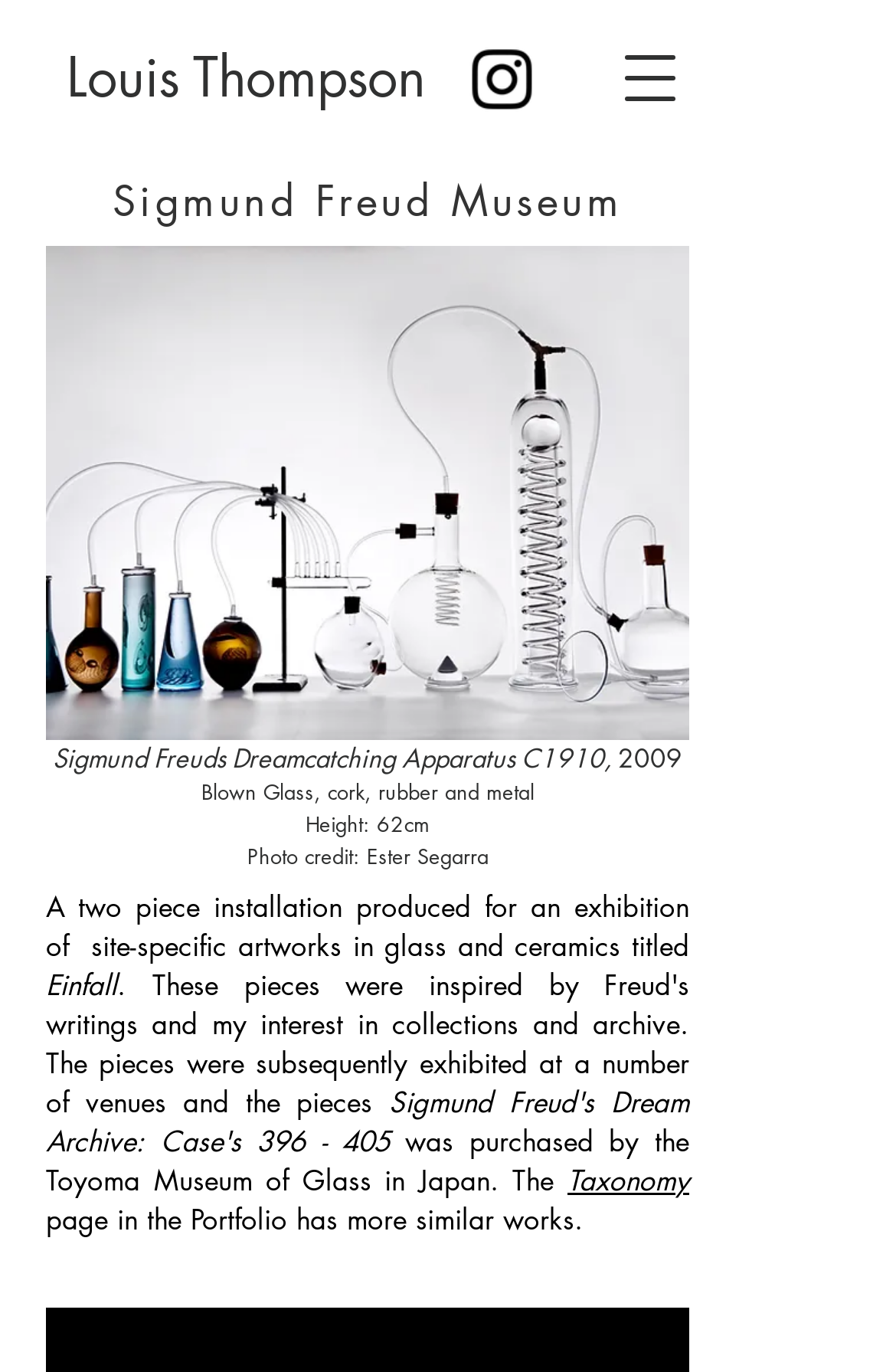What is the name of the museum?
Please utilize the information in the image to give a detailed response to the question.

I found the answer by looking at the heading element with the text 'Sigmund Freud Museum' which is located at the top of the webpage.